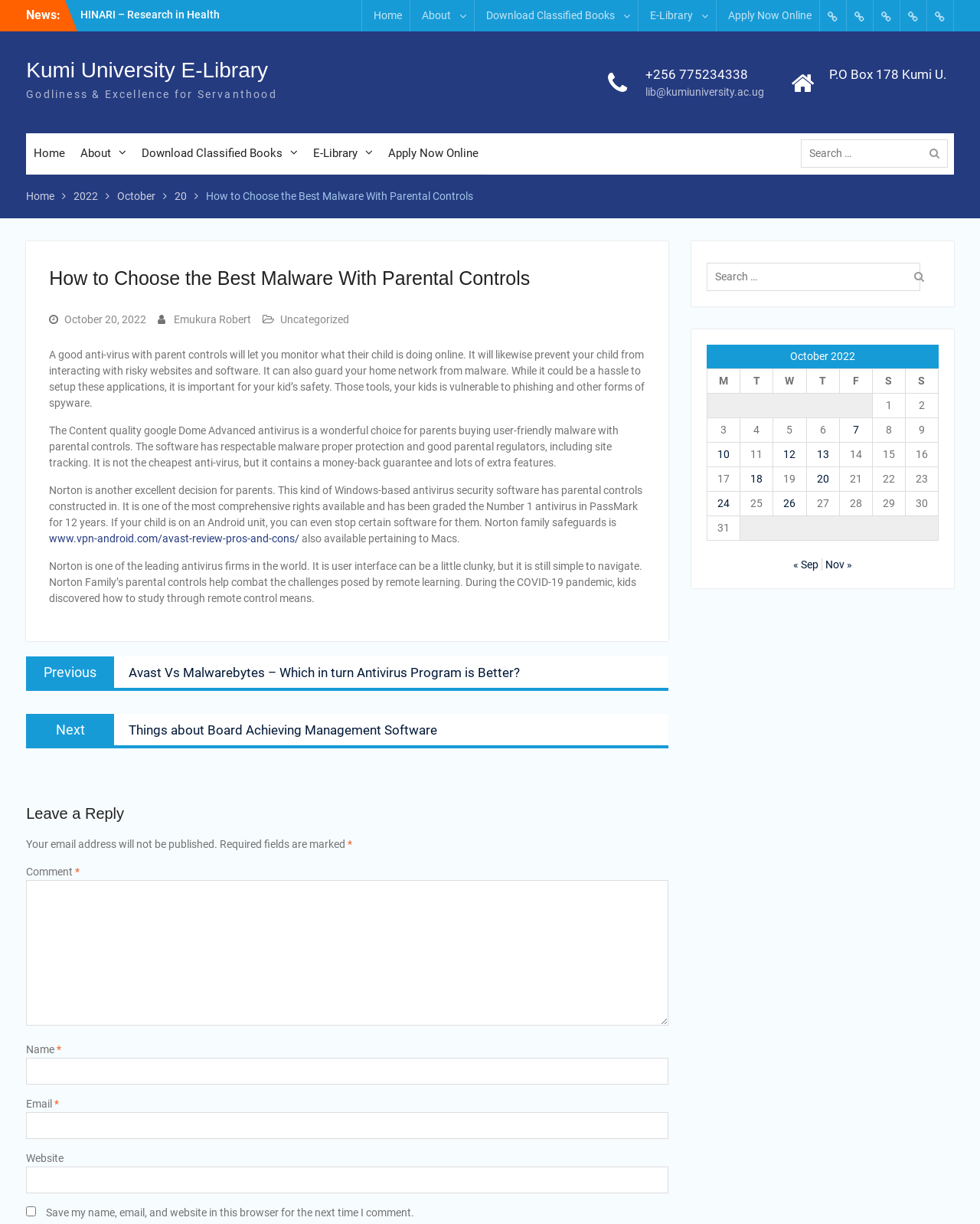Using a single word or phrase, answer the following question: 
What is the author of the article?

Emukura Robert